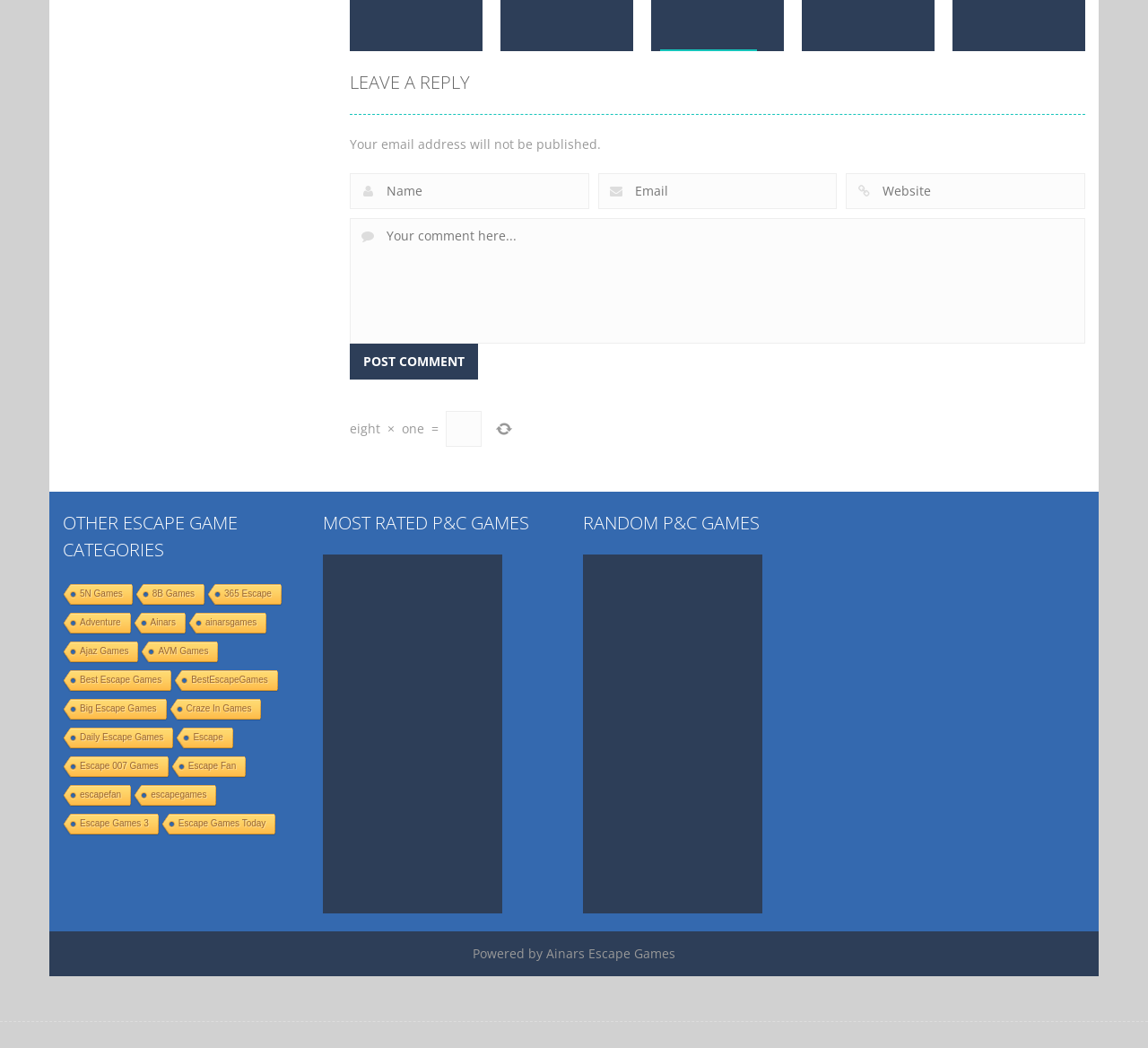Please provide the bounding box coordinates for the element that needs to be clicked to perform the following instruction: "Click the 'Mushroom Forest Adventure' link". The coordinates should be given as four float numbers between 0 and 1, i.e., [left, top, right, bottom].

[0.312, 0.11, 0.409, 0.147]